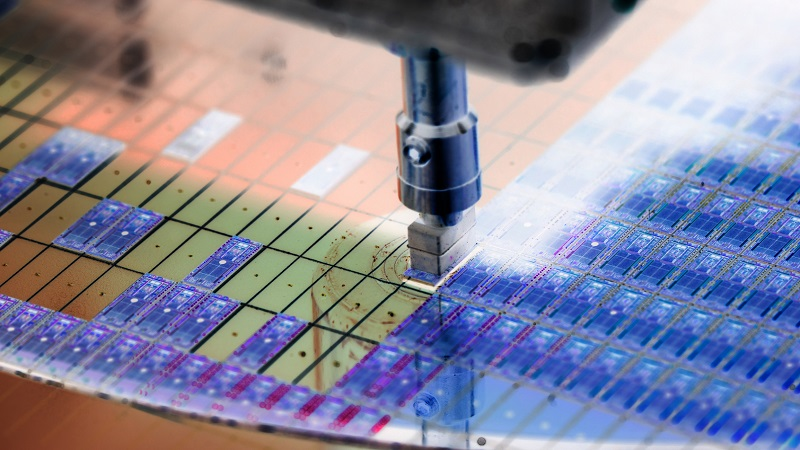What is the tool above the wafer likely doing?
Provide a comprehensive and detailed answer to the question.

The precision tool above the wafer is engaged, and it is likely involved in cutting or layering materials necessary for creating integrated circuits, which is a crucial step in the semiconductor manufacturing process.